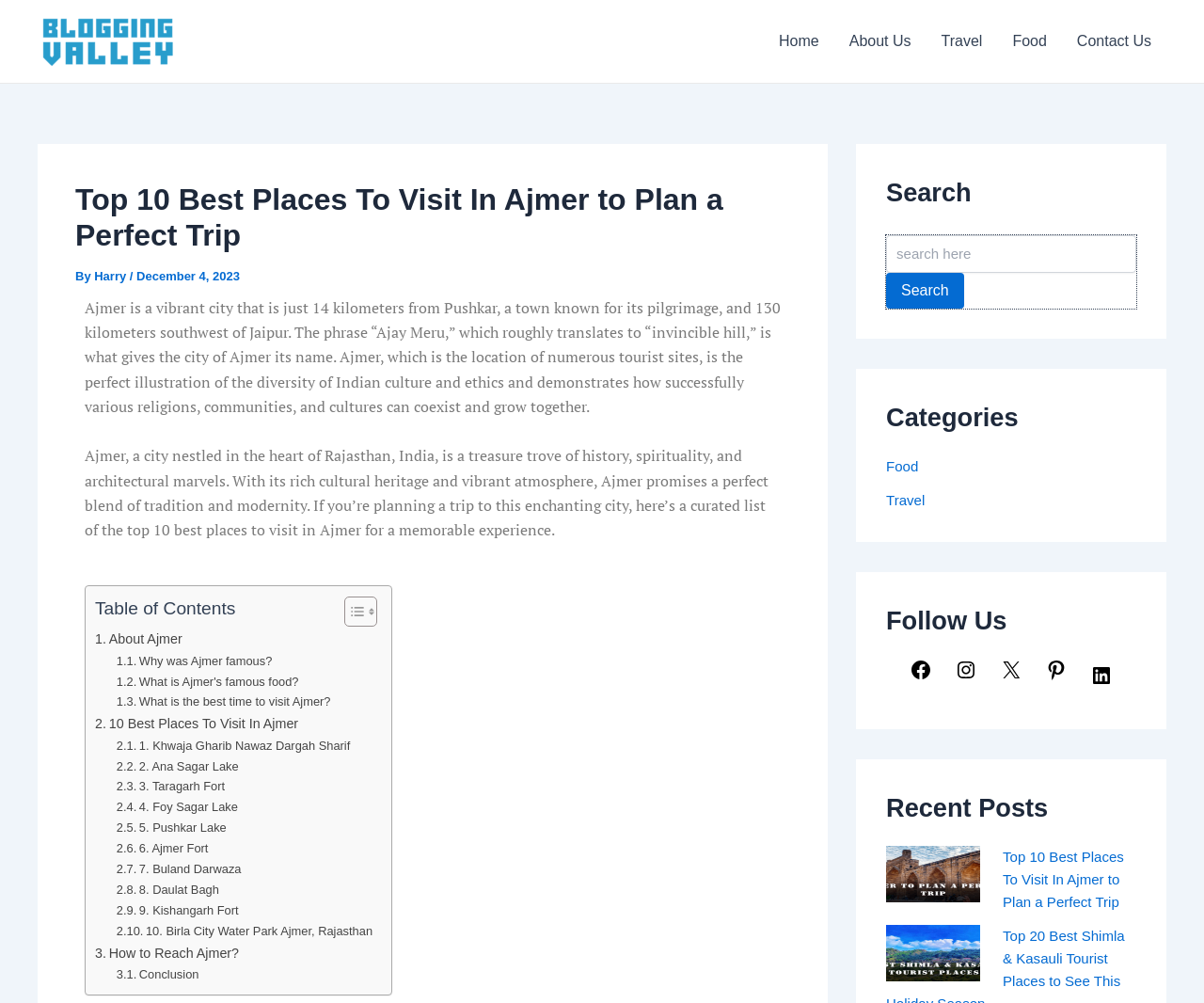Locate the bounding box coordinates of the element that should be clicked to execute the following instruction: "Visit the 'About Us' page".

[0.693, 0.004, 0.769, 0.079]